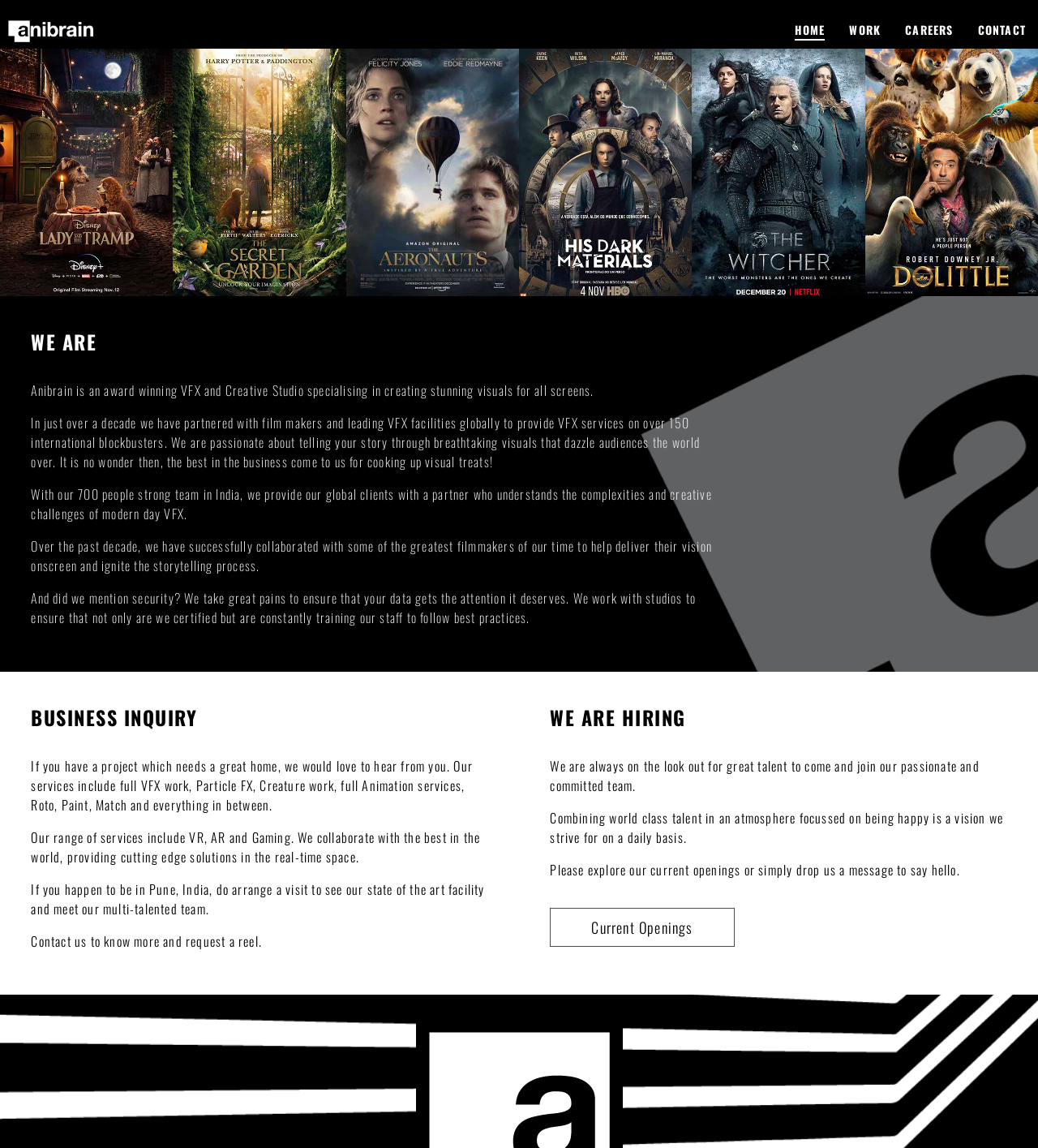Give a complete and precise description of the webpage's appearance.

The webpage is about Anibrain VFX, an award-winning visual effects and animation studio based in Los Angeles and Pune, India. At the top left corner, there is a "Skip to content" link. Next to it, there is a small logo image. 

On the top right corner, there are four main navigation links: "HOME", "WORK", "CAREERS", and "CONTACT". 

Below the navigation links, there is a showcase of six images, each representing a different project, including "Lady and the Tramp", "The Secret Garden", "The Aeronauts", "His Dark Materials", "The Witcher", and "Dolittle". These images are arranged horizontally across the page.

The main content of the page is divided into two columns. The left column starts with a heading "WE ARE" followed by a brief introduction to Anibrain VFX, describing their services and expertise in creating stunning visuals for films, TV, apps, and mobiles. There are four paragraphs of text that provide more information about their team, services, and security measures.

The right column starts with a heading "BUSINESS INQUIRY" and provides information about their services, including full VFX work, particle FX, creature work, and more. There are three paragraphs of text that describe their services, including VR, AR, and gaming, and an invitation to visit their facility in Pune, India.

Below the business inquiry section, there is a heading "WE ARE HIRING" with three paragraphs of text that describe their vision for a happy and committed team, and an invitation to explore current job openings or send a message to say hello. There is also a link to "Current Openings" at the bottom of this section.